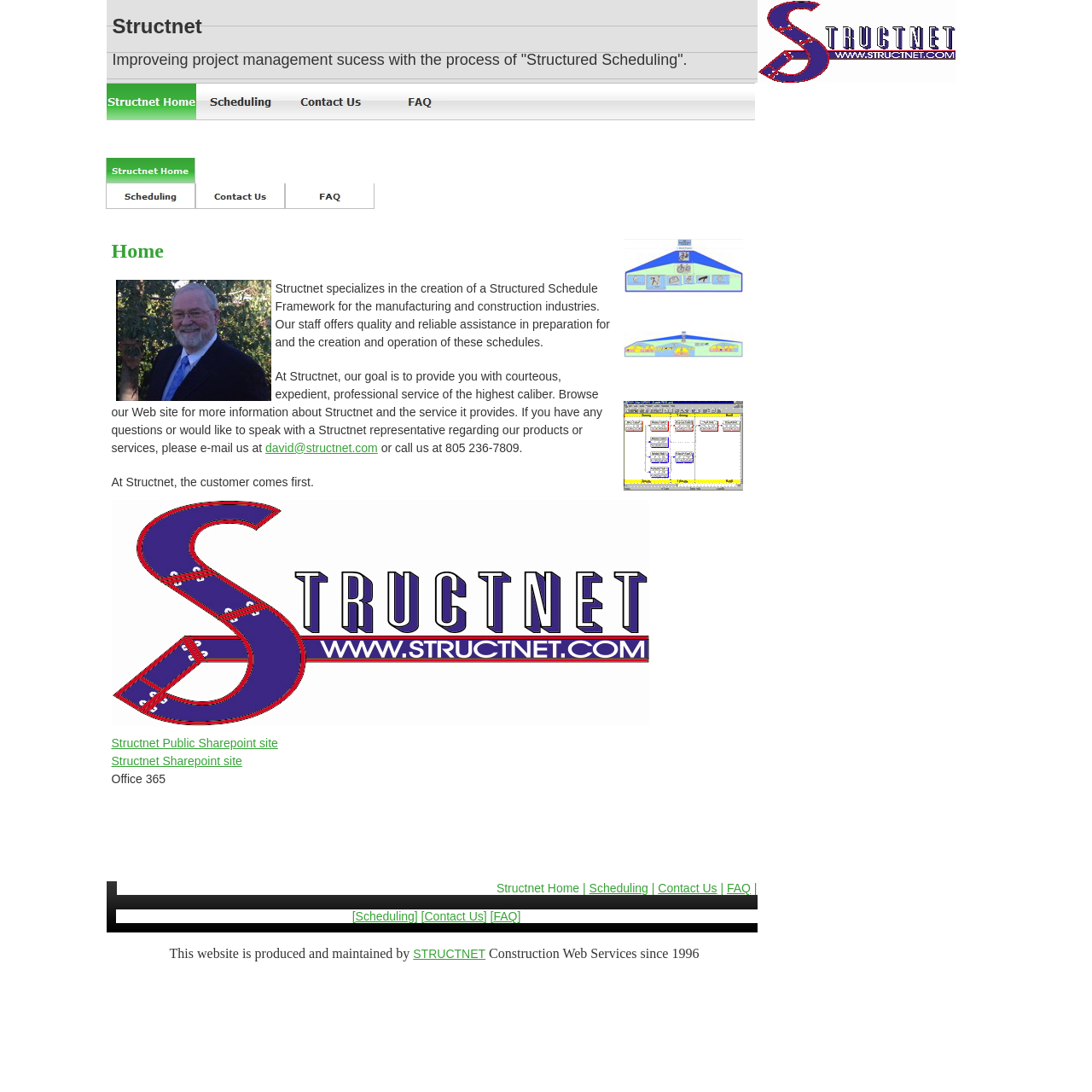Kindly determine the bounding box coordinates for the clickable area to achieve the given instruction: "Go to 'Media' page".

None